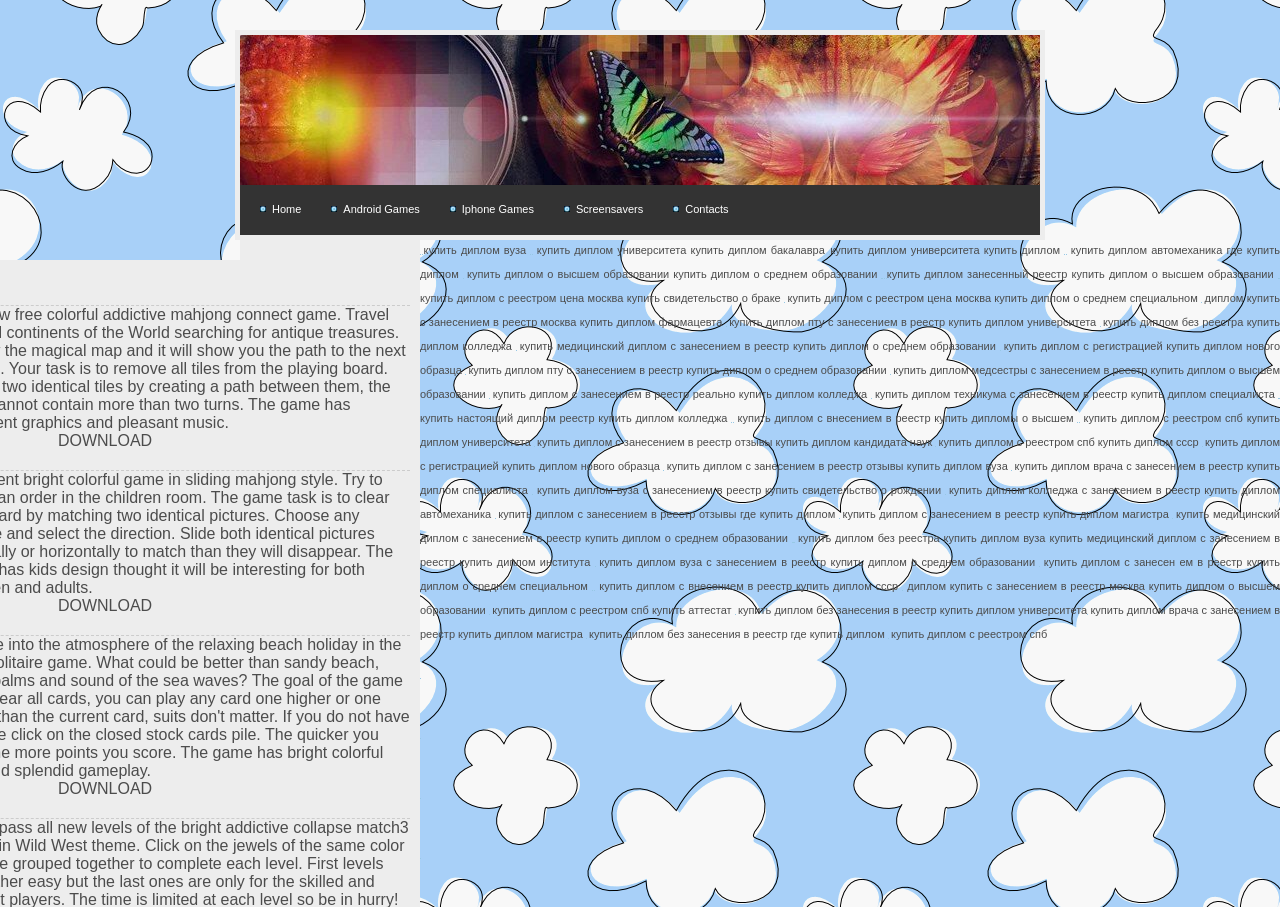Provide a brief response to the question using a single word or phrase: 
How many StaticText elements are there on the webpage?

30